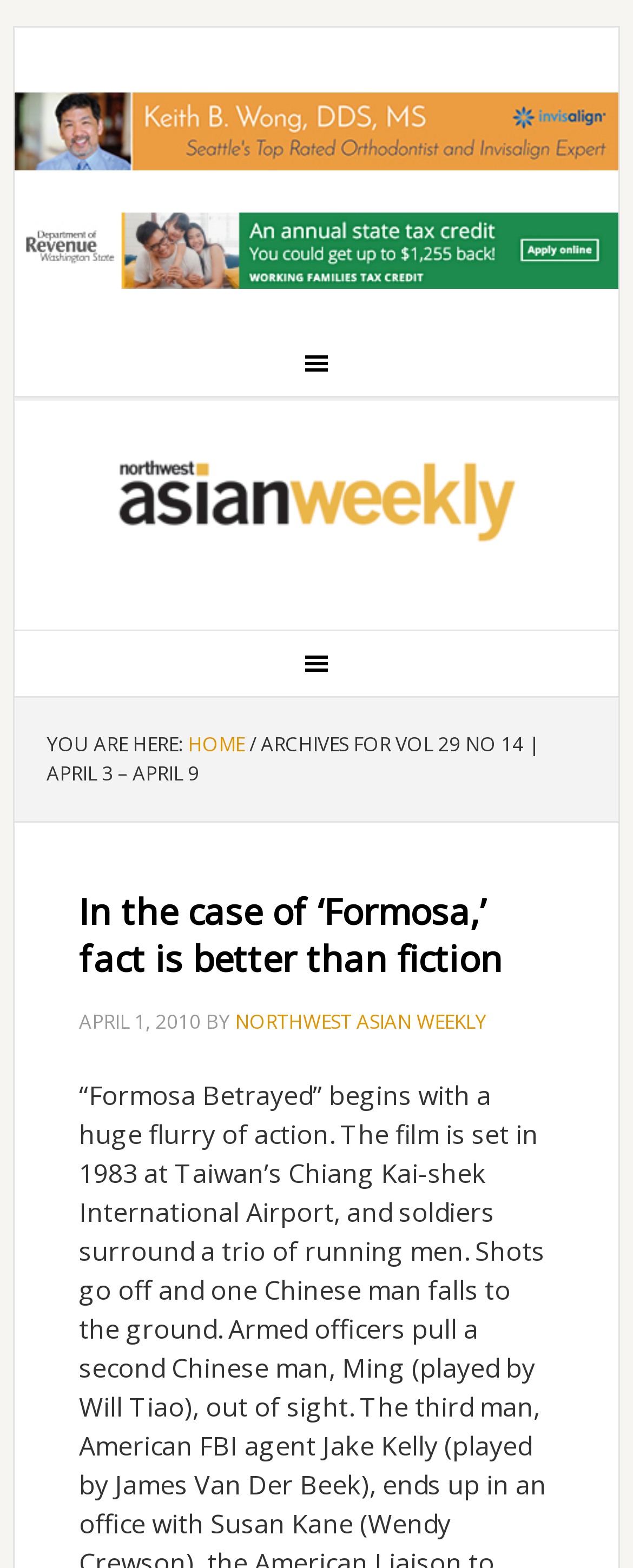Please provide a comprehensive answer to the question based on the screenshot: What is the date of the article 'In the case of ‘Formosa,’ fact is better than fiction'?

I found the time element with the text 'APRIL 1, 2010' which is associated with the article 'In the case of ‘Formosa,’ fact is better than fiction'.